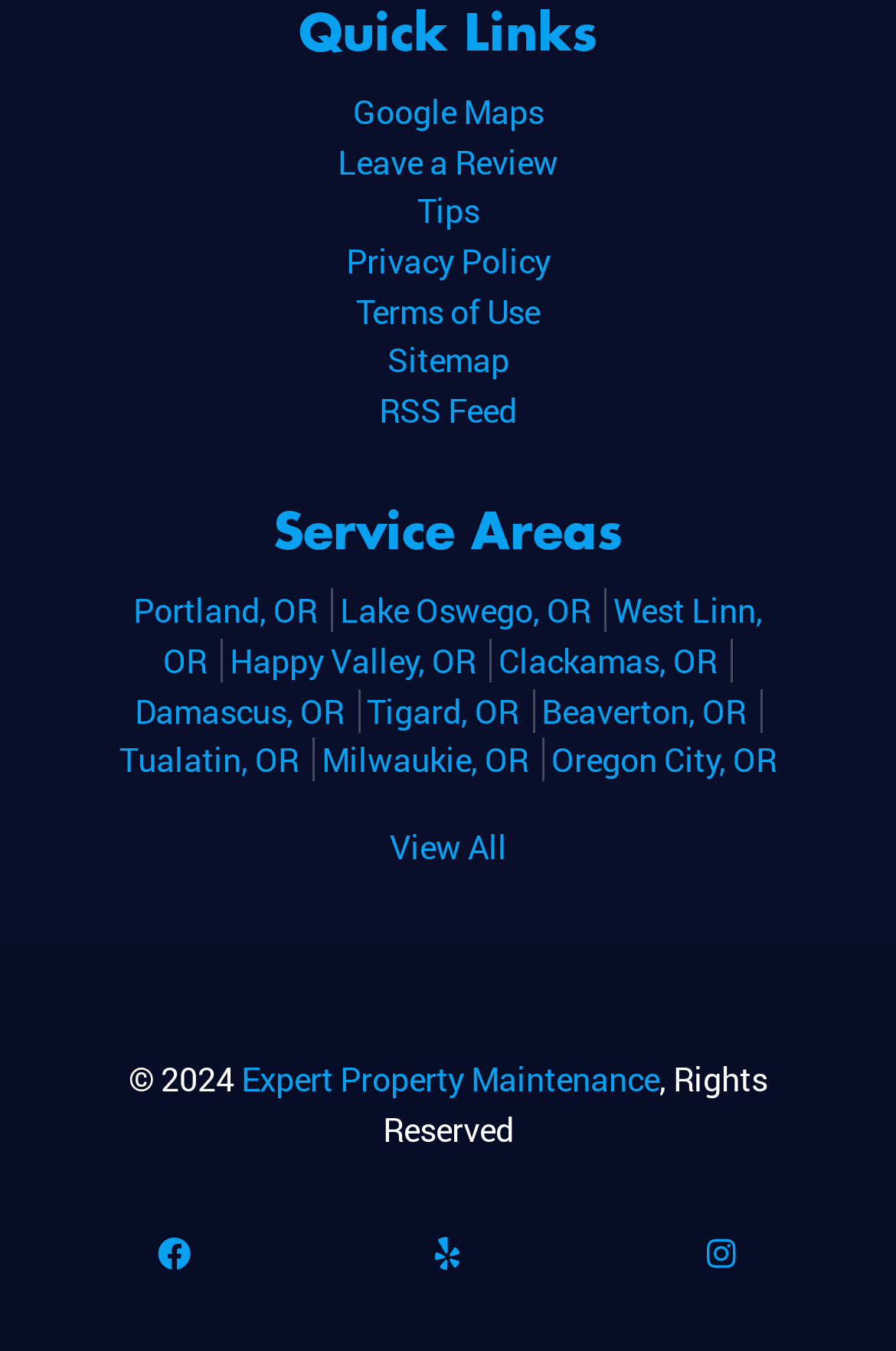Give a concise answer using only one word or phrase for this question:
What are the service areas listed?

Portland, Lake Oswego, West Linn, etc.